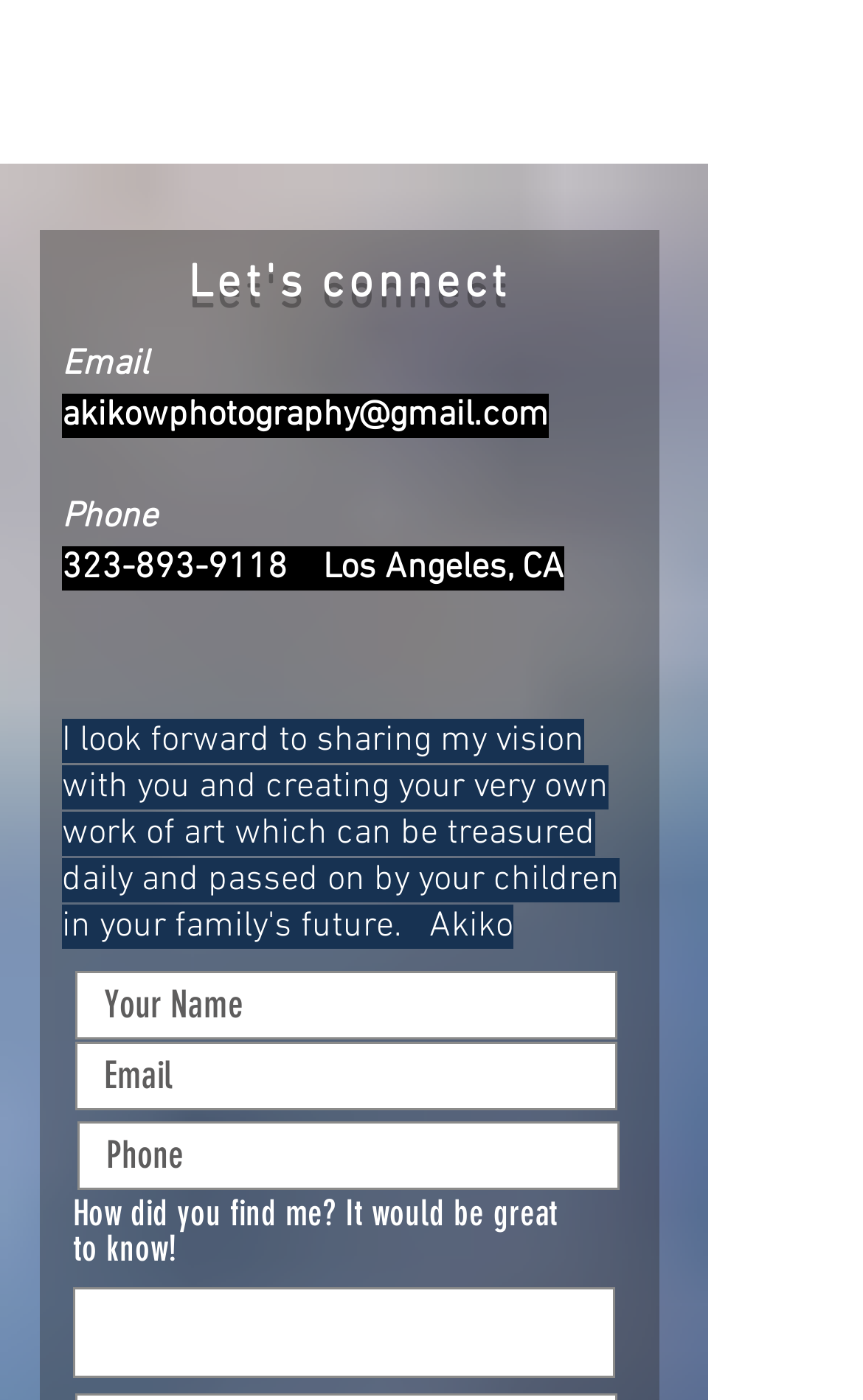Given the following UI element description: "akikowphotography@gmail.com", find the bounding box coordinates in the webpage screenshot.

[0.072, 0.282, 0.636, 0.313]